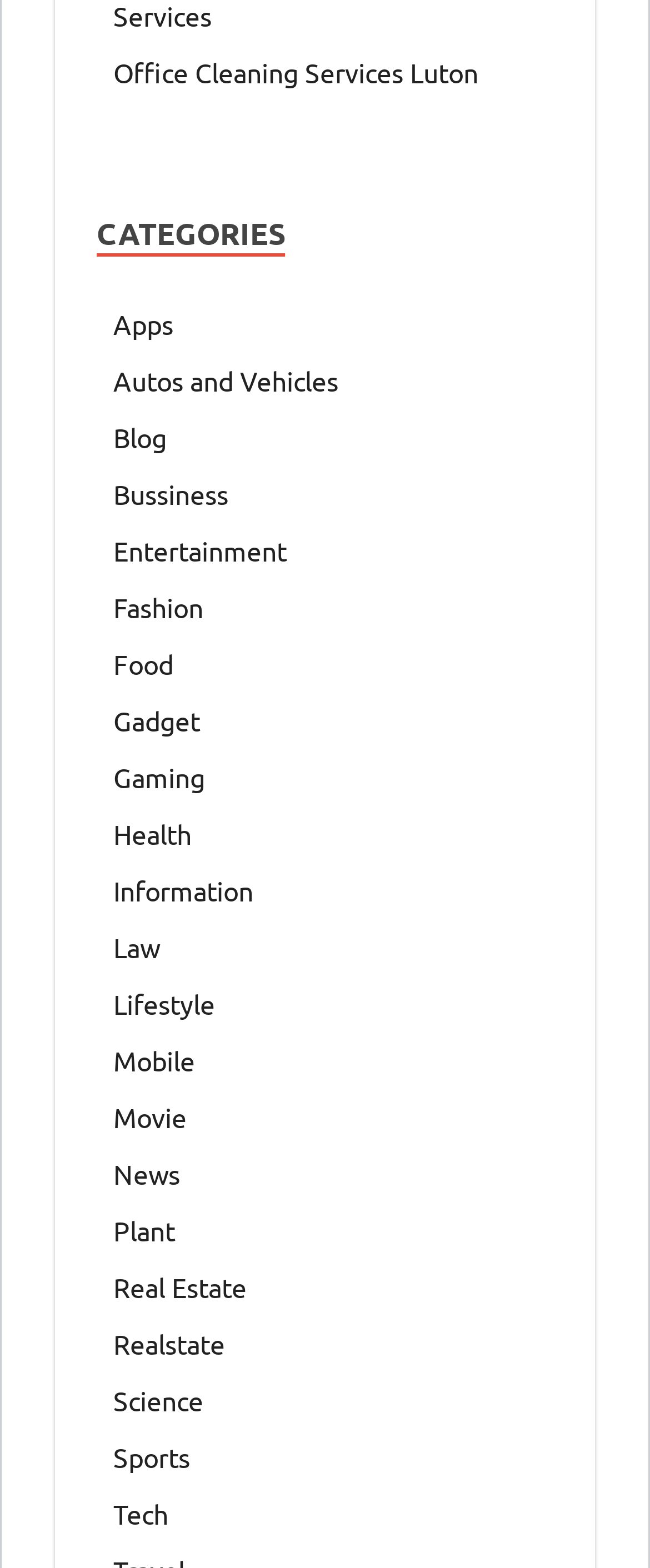Give a one-word or phrase response to the following question: What is the first category listed on this webpage?

Apps